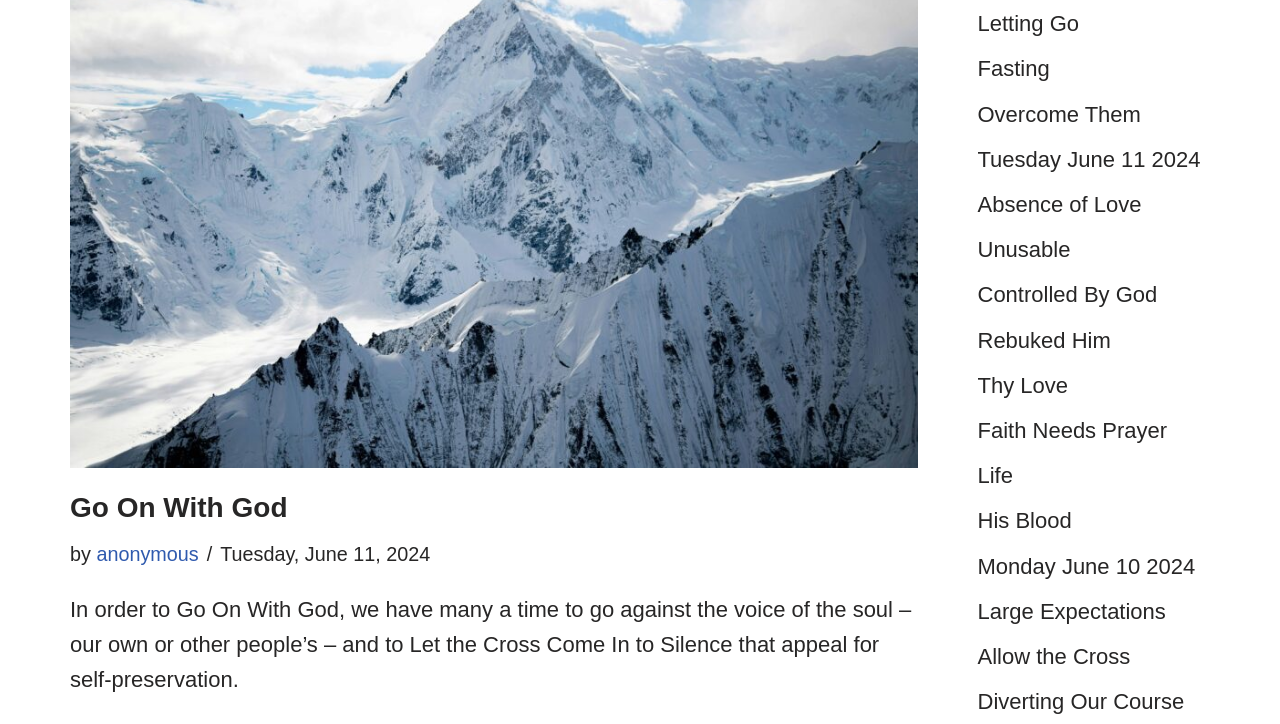Please indicate the bounding box coordinates for the clickable area to complete the following task: "Explore the topic of 'Faith Needs Prayer'". The coordinates should be specified as four float numbers between 0 and 1, i.e., [left, top, right, bottom].

[0.764, 0.577, 0.912, 0.612]